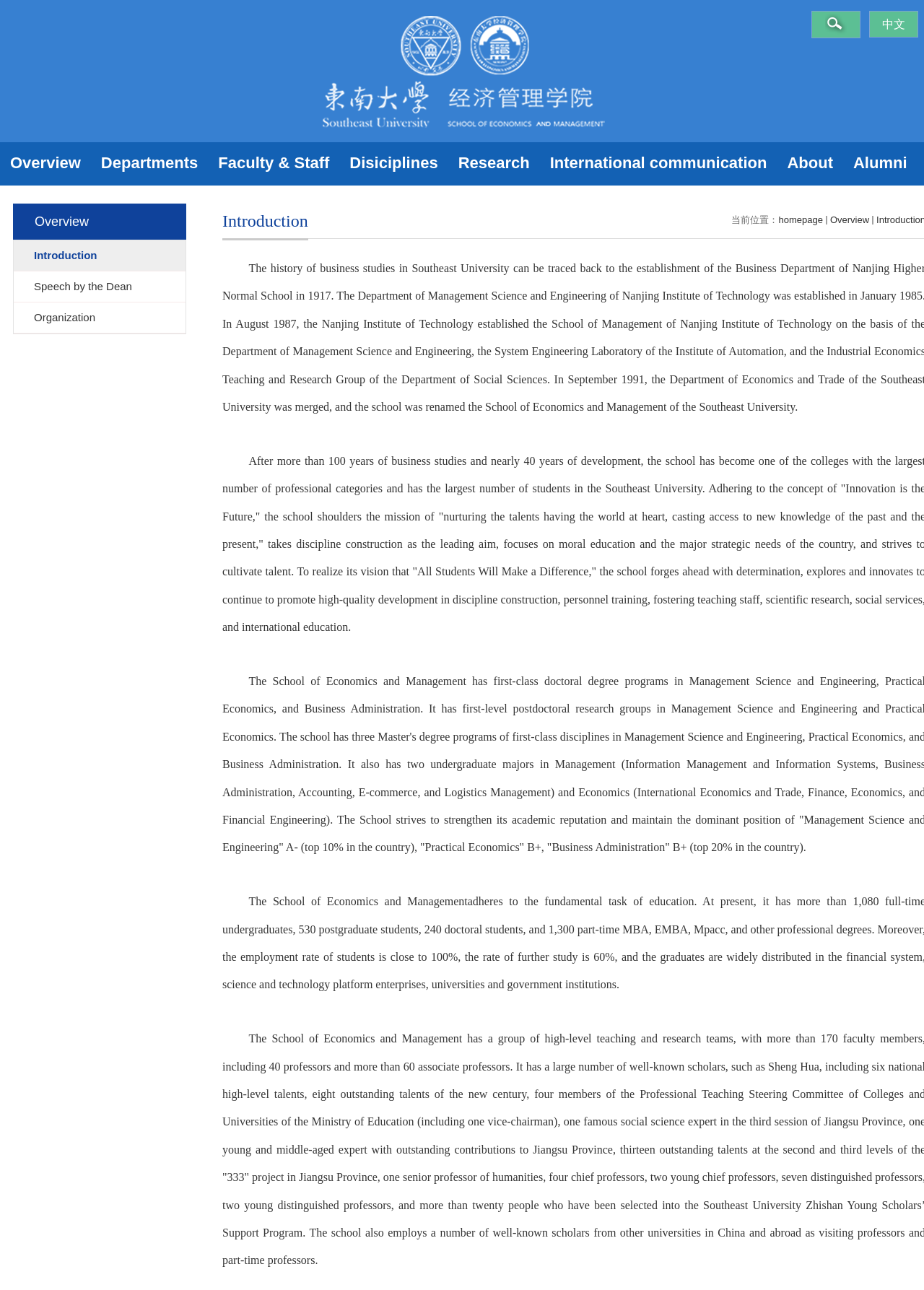Identify the bounding box coordinates for the element you need to click to achieve the following task: "Click on the 'LORI MKHIZE' link". Provide the bounding box coordinates as four float numbers between 0 and 1, in the form [left, top, right, bottom].

None